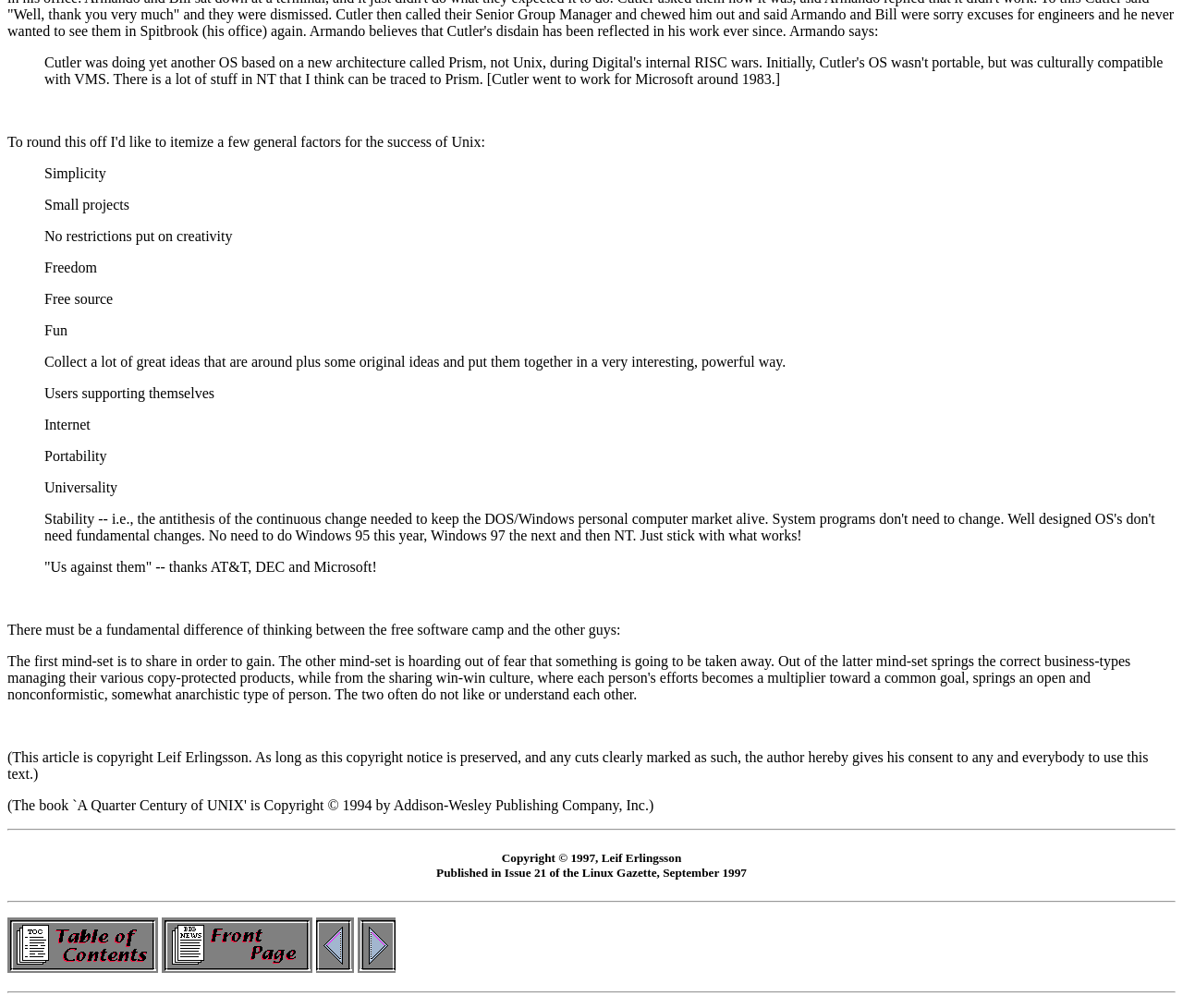Locate the bounding box coordinates of the UI element described by: "alt="Back"". Provide the coordinates as four float numbers between 0 and 1, formatted as [left, top, right, bottom].

[0.267, 0.952, 0.299, 0.968]